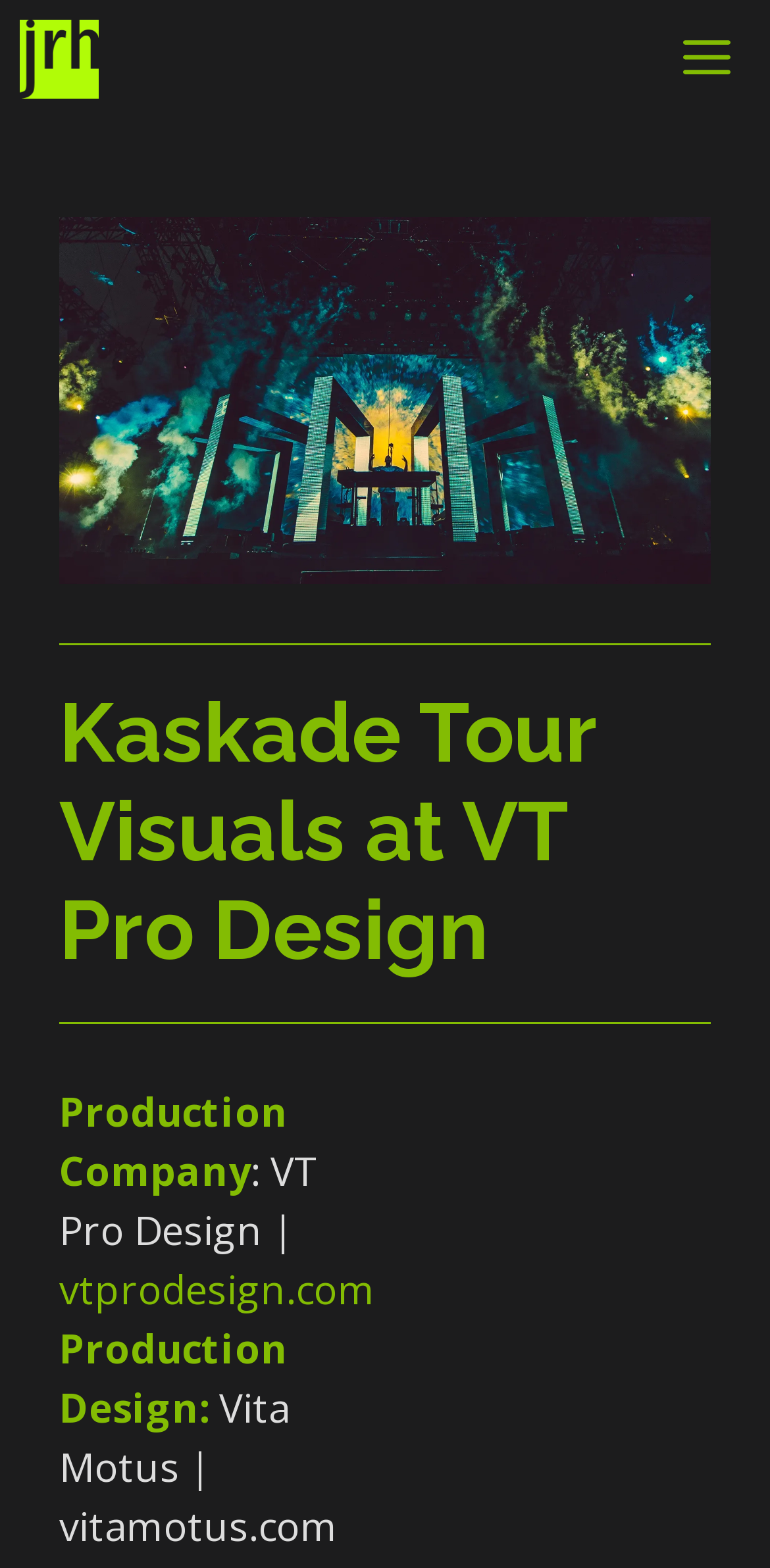Who is the author of the webpage?
From the screenshot, provide a brief answer in one word or phrase.

Jordan Reece Halsey